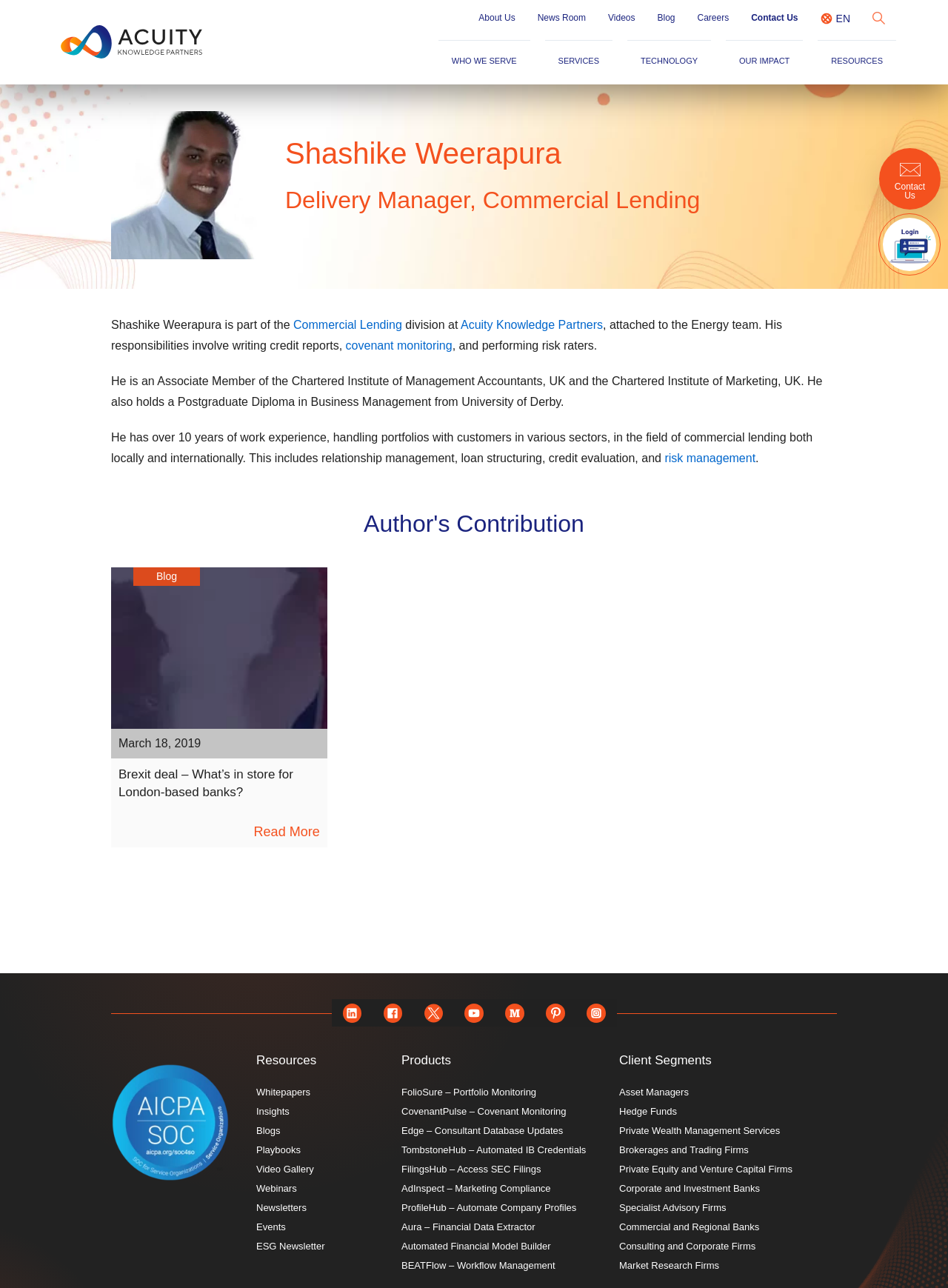Identify the coordinates of the bounding box for the element that must be clicked to accomplish the instruction: "Click on the 'linkedin' social media link".

[0.35, 0.792, 0.393, 0.813]